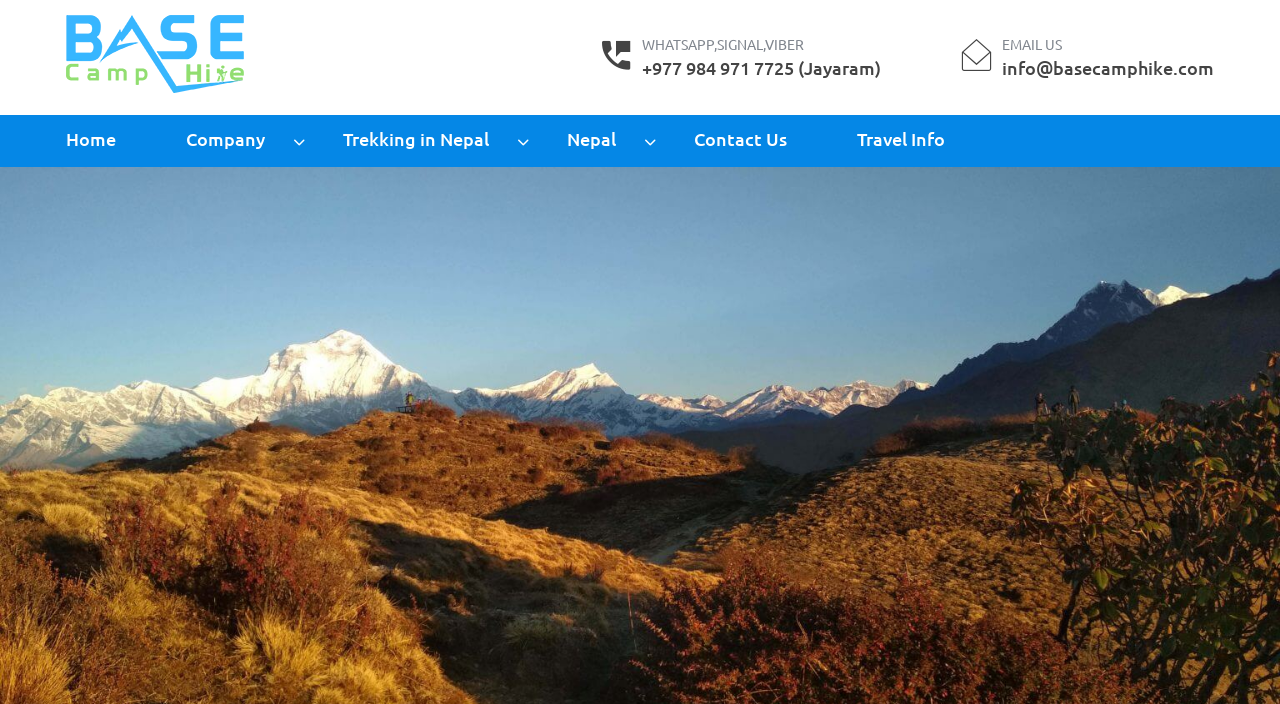Bounding box coordinates are specified in the format (top-left x, top-left y, bottom-right x, bottom-right y). All values are floating point numbers bounded between 0 and 1. Please provide the bounding box coordinate of the region this sentence describes: Travel Info

[0.67, 0.177, 0.738, 0.223]